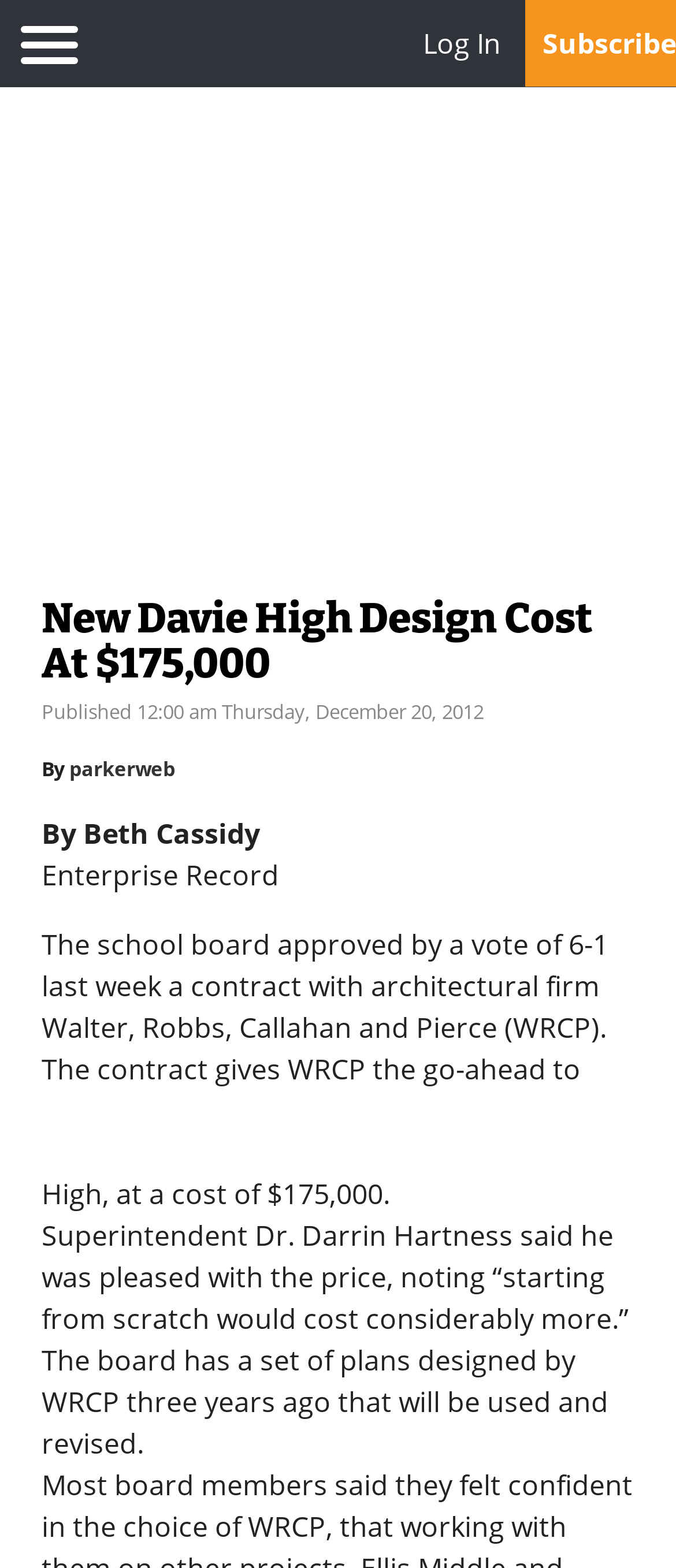What is the cost of the contract with WRCP?
Using the image as a reference, deliver a detailed and thorough answer to the question.

The answer can be found in the paragraph that starts with 'The school board approved by a vote of 6-1 last week a contract with architectural firm Walter, Robbs, Callahan and Pierce (WRCP).' The sentence mentions that the contract gives WRCP the go-ahead to create a schematic design for a new high school and a design for repurposing Davie High, at a cost of $175,000.